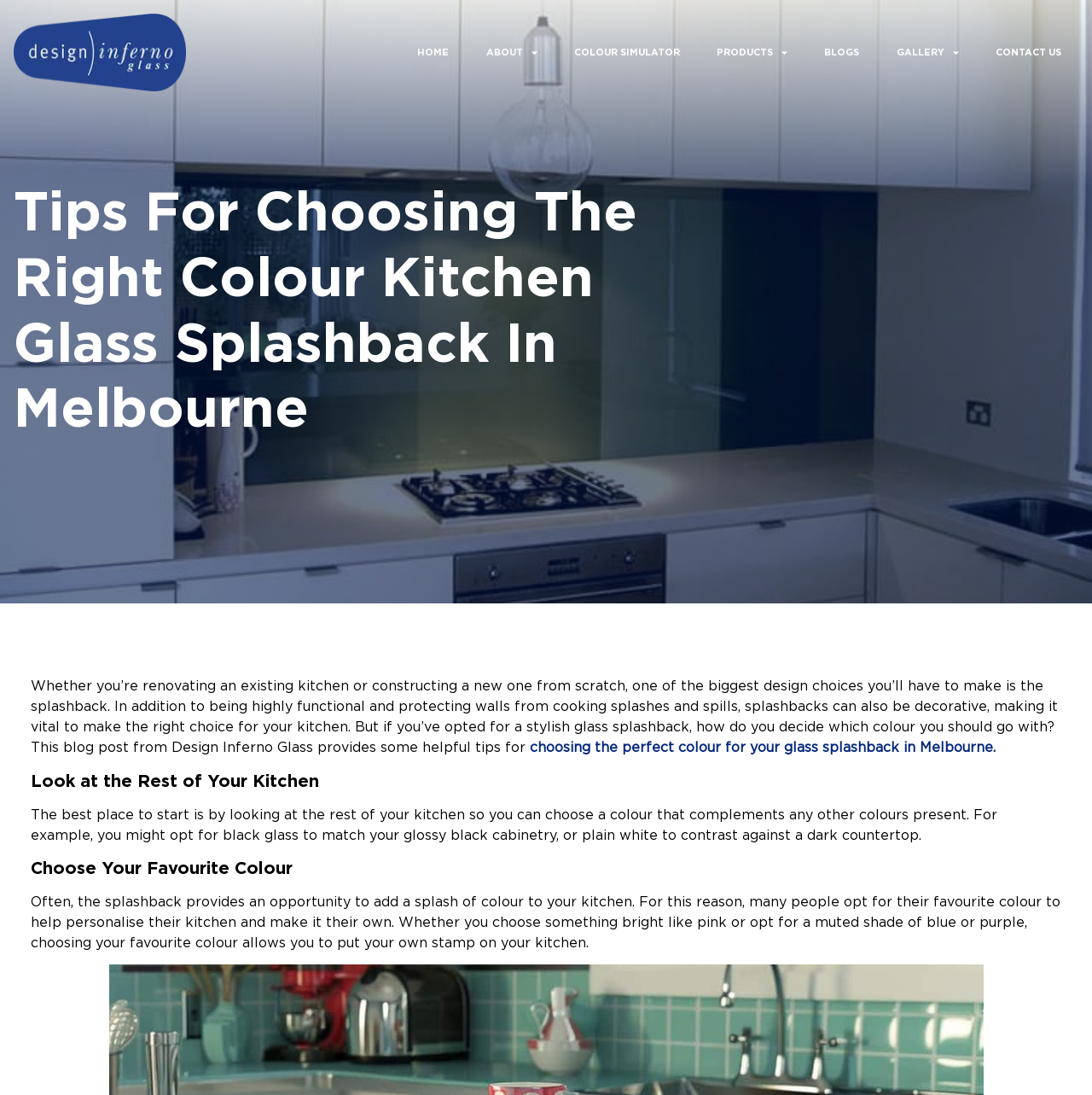Where should you start when choosing a splashback colour?
Give a detailed explanation using the information visible in the image.

The webpage suggests that the best place to start when choosing a splashback colour is by looking at the rest of your kitchen, so you can choose a colour that complements any other colours present, as stated in the section 'Look at the Rest of Your Kitchen'.